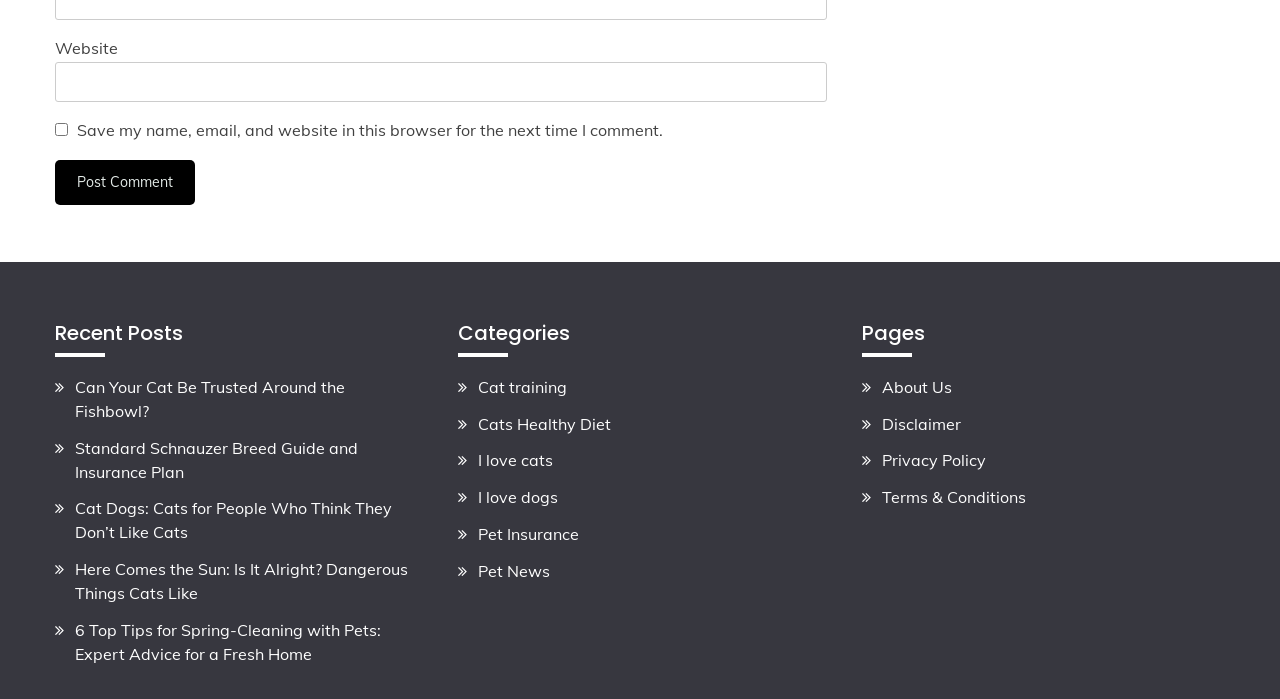Determine the bounding box coordinates (top-left x, top-left y, bottom-right x, bottom-right y) of the UI element described in the following text: Disclaimer

[0.689, 0.592, 0.751, 0.62]